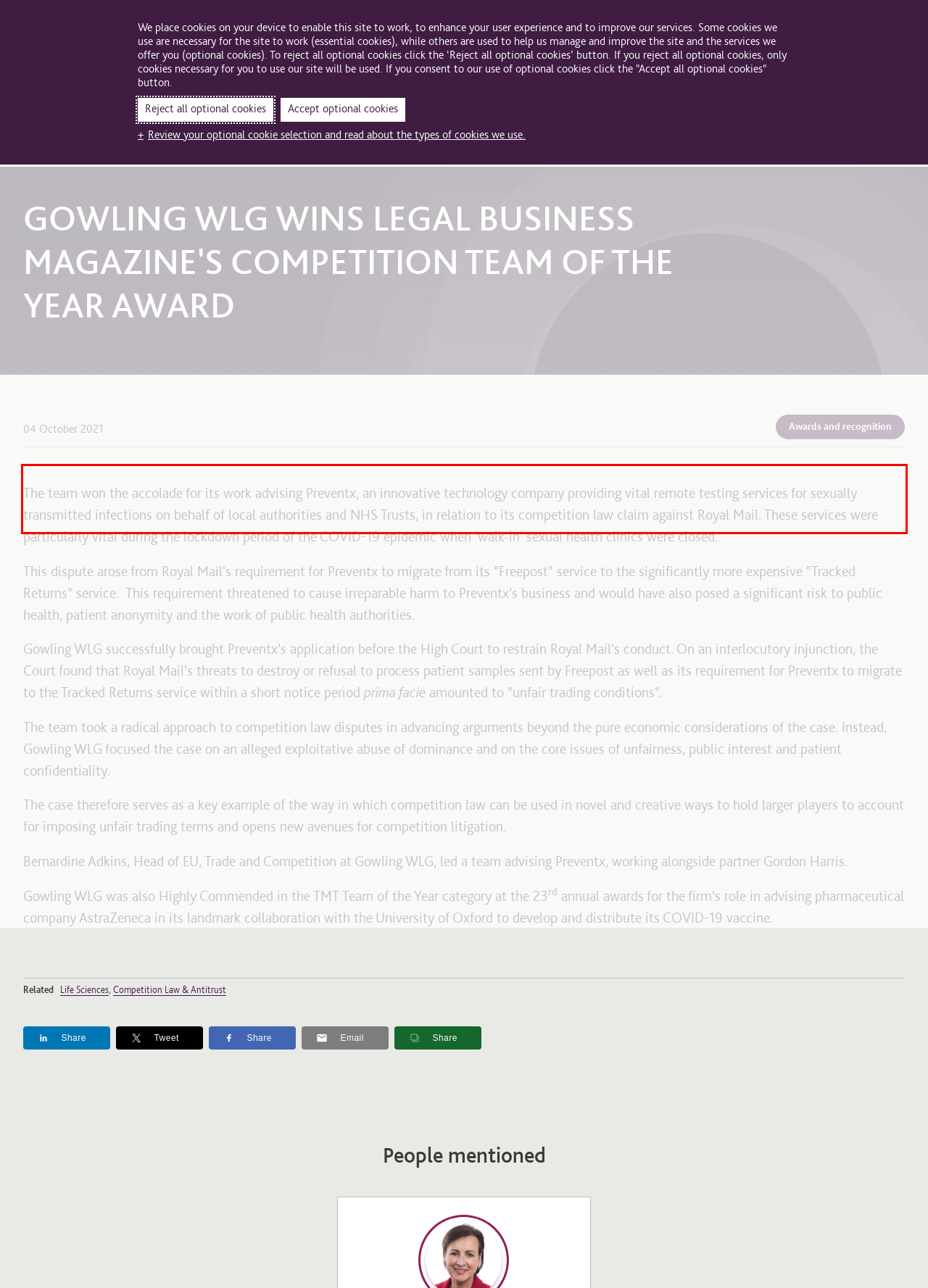Please examine the webpage screenshot and extract the text within the red bounding box using OCR.

The team won the accolade for its work advising Preventx, an innovative technology company providing vital remote testing services for sexually transmitted infections on behalf of local authorities and NHS Trusts, in relation to its competition law claim against Royal Mail. These services were particularly vital during the lockdown period of the COVID-19 epidemic when 'walk-in' sexual health clinics were closed.